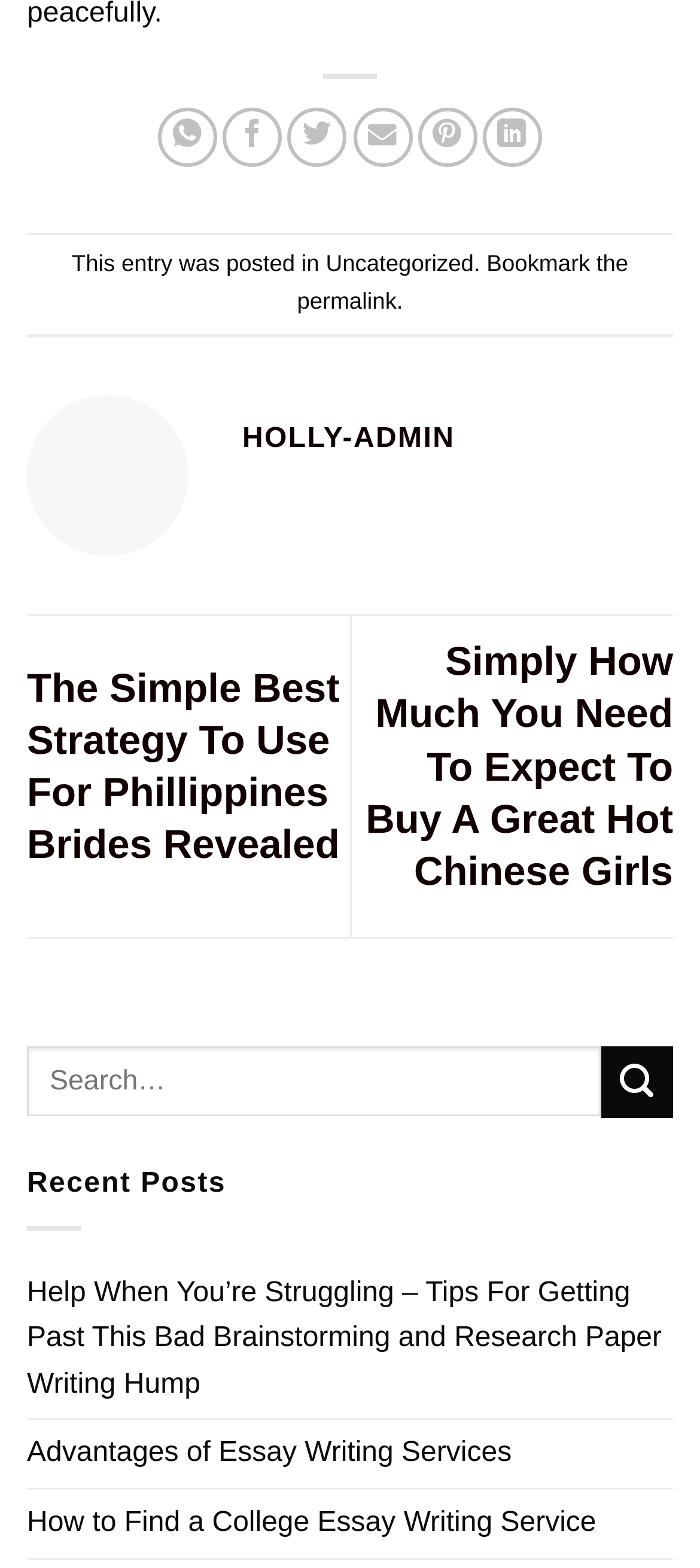Please identify the bounding box coordinates of the clickable area that will fulfill the following instruction: "go to the page about Hot Chinese Girls". The coordinates should be in the format of four float numbers between 0 and 1, i.e., [left, top, right, bottom].

[0.501, 0.406, 0.962, 0.572]